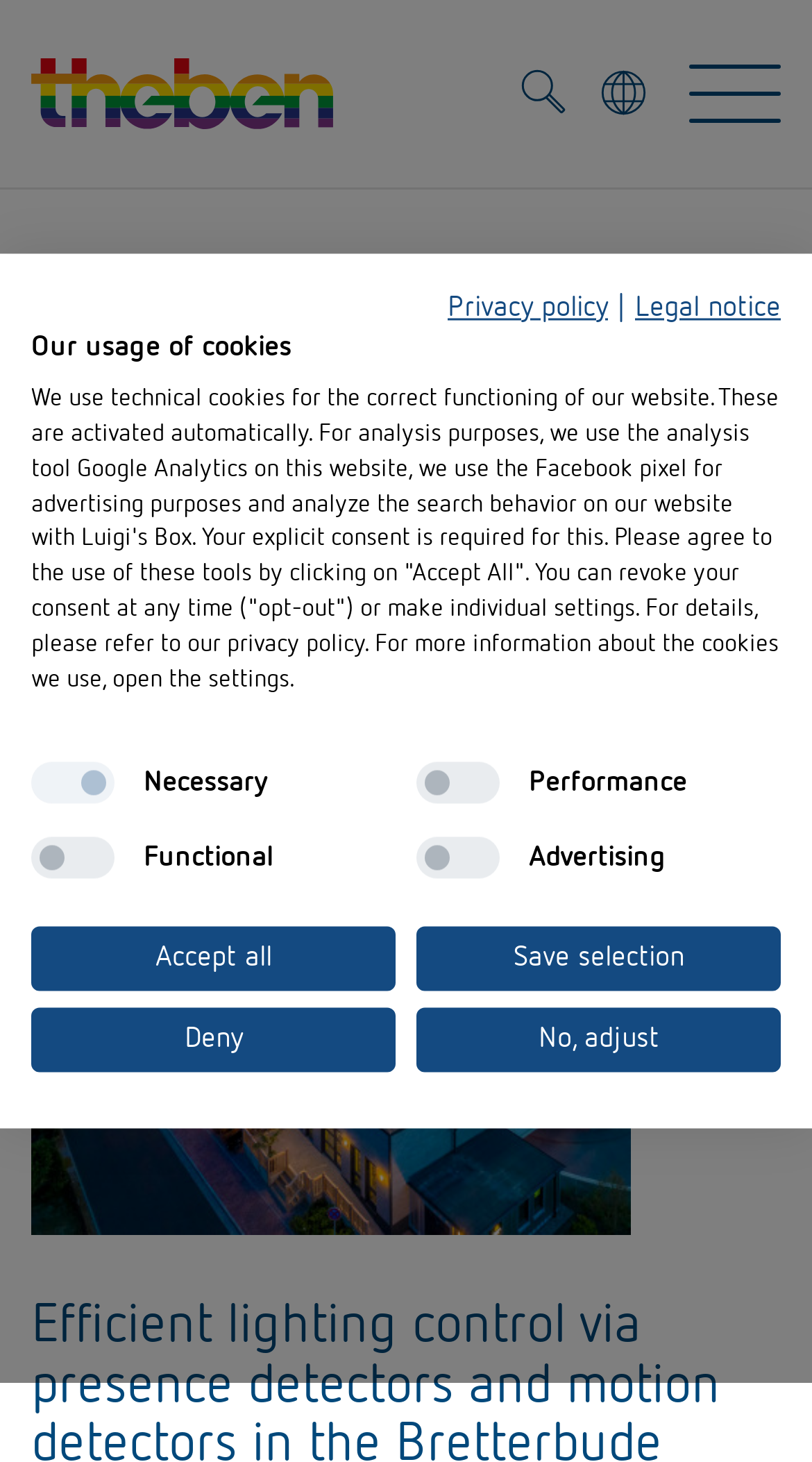What is the logo of the company?
Answer the question with a detailed explanation, including all necessary information.

The logo of the company is located at the top left corner of the webpage, and it is an image with the text 'Theben Logo'.